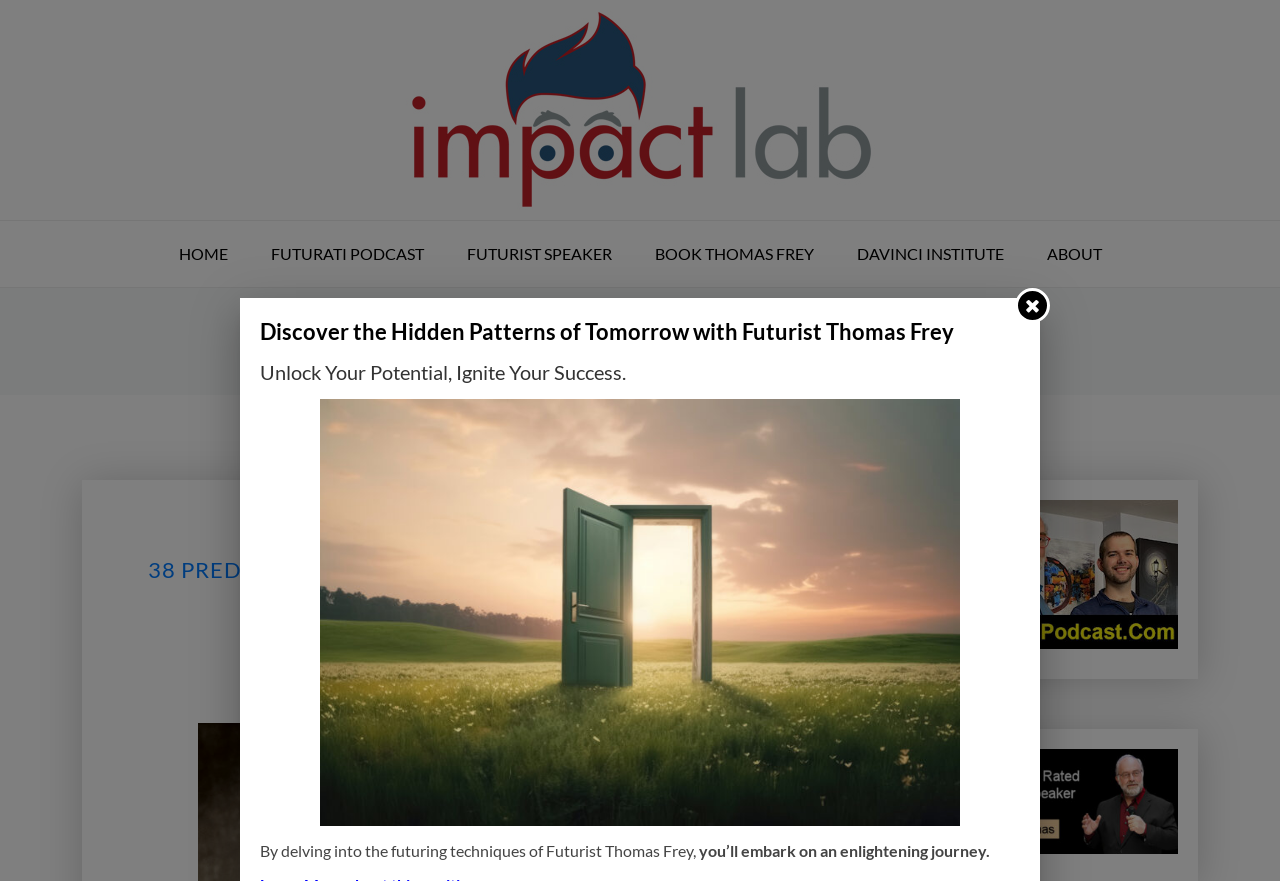Can you specify the bounding box coordinates of the area that needs to be clicked to fulfill the following instruction: "go to Impact Lab homepage"?

[0.316, 0.011, 0.684, 0.238]